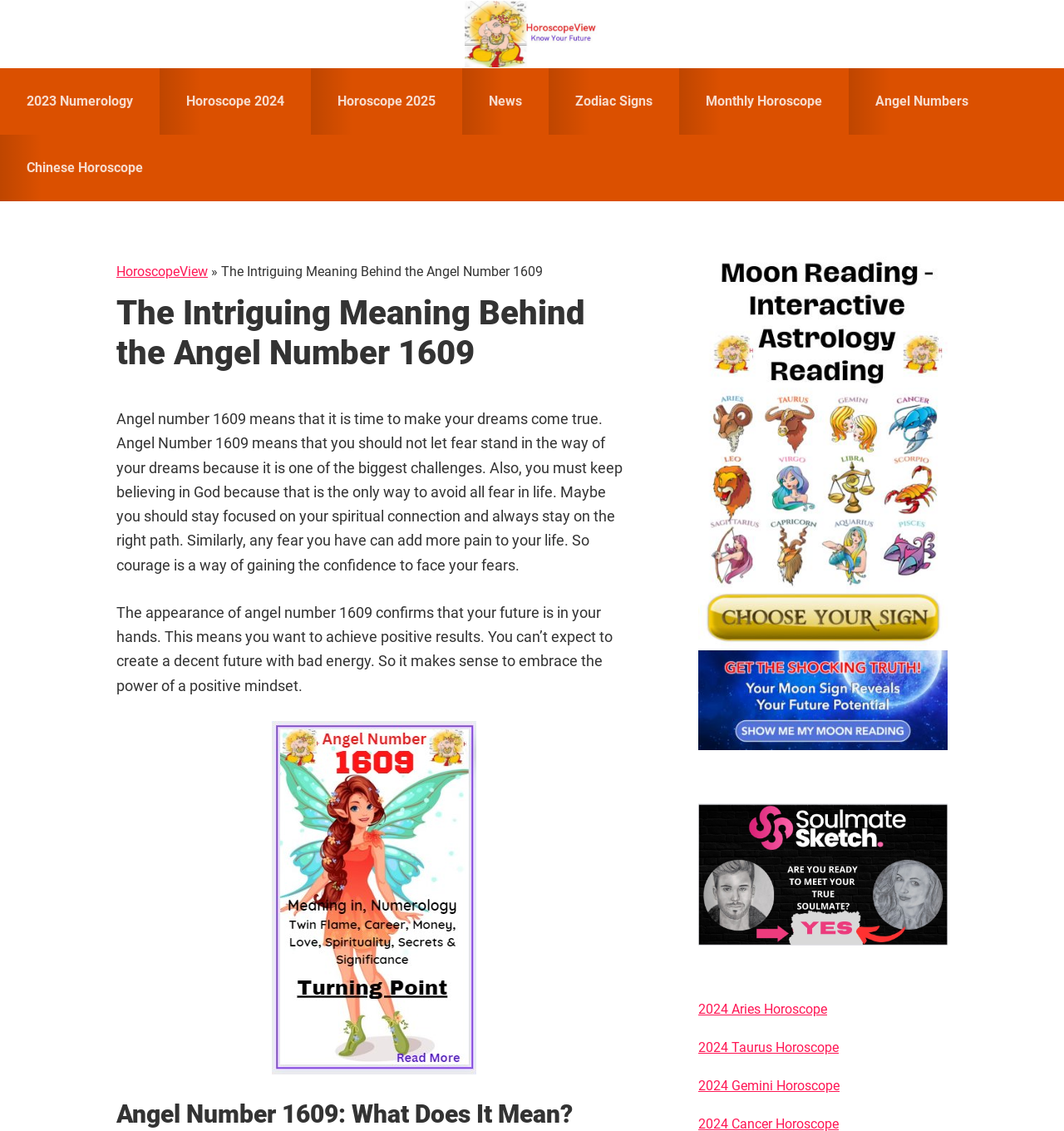Identify the coordinates of the bounding box for the element that must be clicked to accomplish the instruction: "View '2024 Aries Horoscope'".

[0.656, 0.885, 0.777, 0.899]